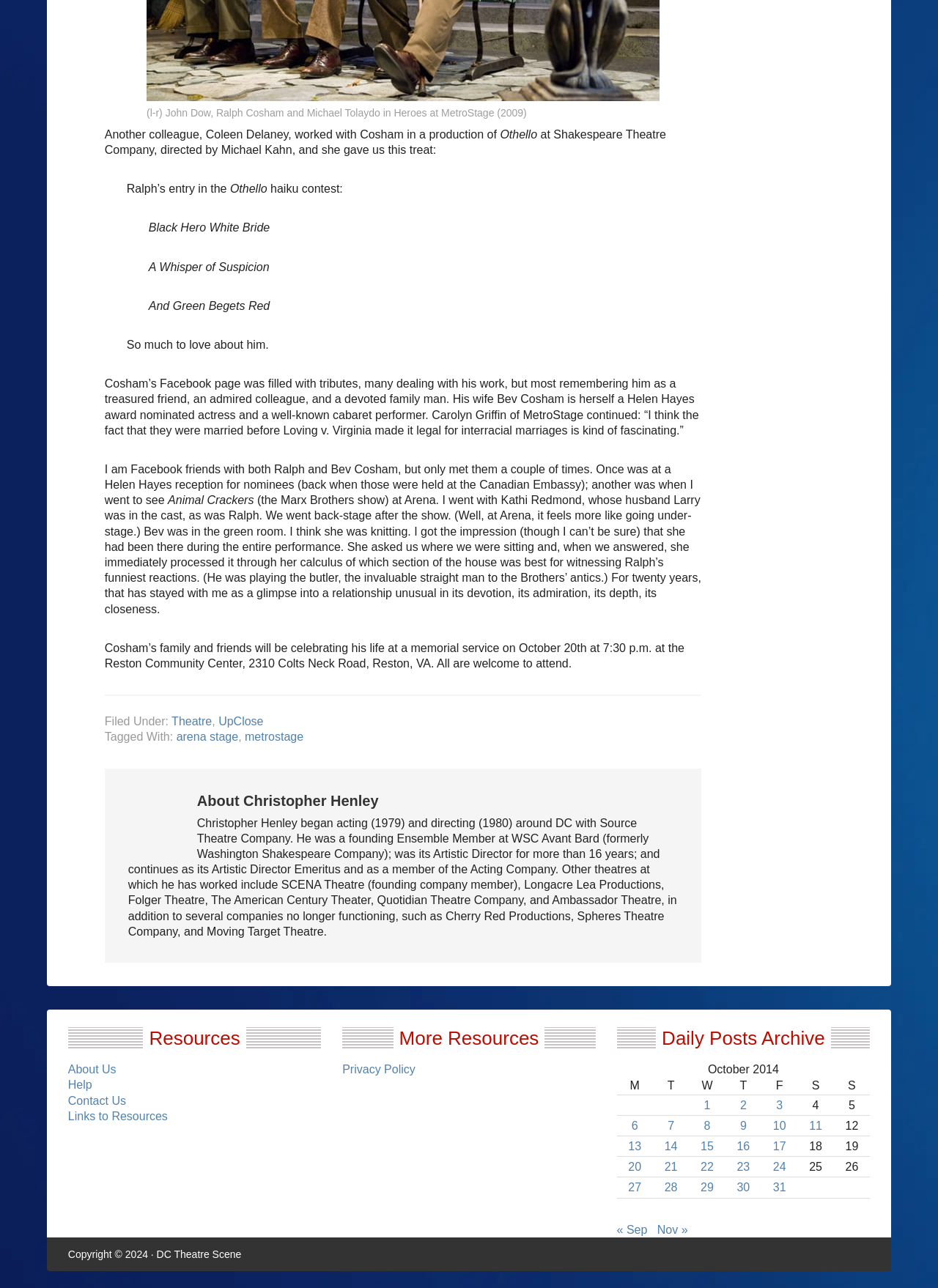Please find the bounding box coordinates of the element that you should click to achieve the following instruction: "click the link to About Us". The coordinates should be presented as four float numbers between 0 and 1: [left, top, right, bottom].

[0.072, 0.825, 0.124, 0.835]